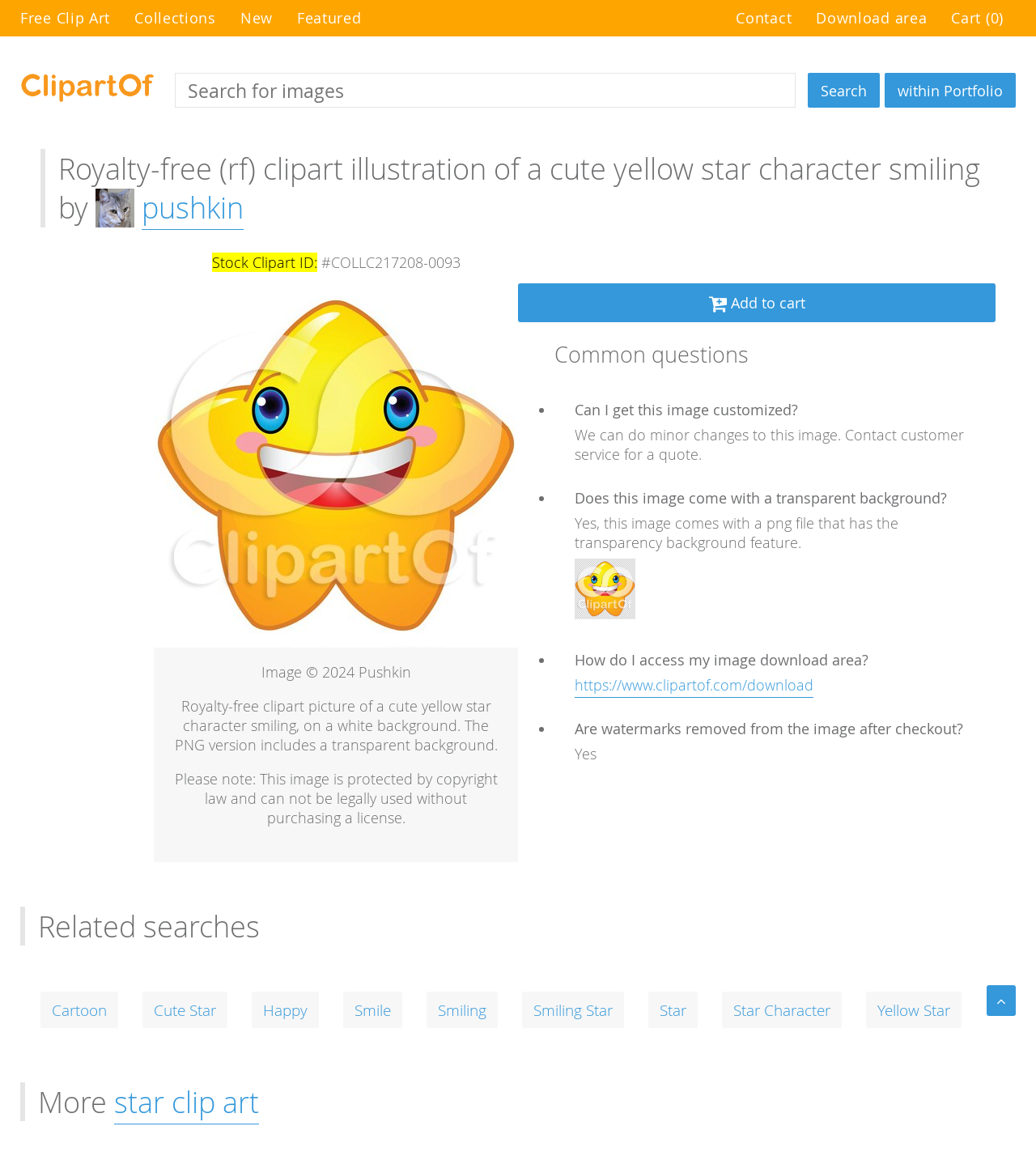Write an extensive caption that covers every aspect of the webpage.

This webpage is about a royalty-free clipart illustration of a cute yellow star character smiling. At the top, there is a layout table with two cells. The left cell contains a link "Clipart Of" with an image, and the right cell has a search box with a "Search" button and a "within Portfolio" button.

Below the table, there are several links to different sections of the website, including "Free Clip Art", "Collections", "New", "Featured", "Contact", "Download area", and "Cart (0)".

The main content of the page is a heading with the title of the clipart illustration, accompanied by an image of the illustration. Below the heading, there is a link to the artist's profile, Pushkin, with a small image of their avatar.

The page also displays information about the image, including a description, "Royalty-free clipart picture of a cute yellow star character smiling, on a white background. The PNG version includes a transparent background." There is a note about the image being protected by copyright law and a call to action to add the image to the cart.

Further down, there is a section with common questions about the image, including whether it can be customized, whether it comes with a transparent background, and how to access the image download area. Each question has a brief answer.

The page also features a "Related searches" section with links to related topics, such as "Cartoon", "Cute Star", "Happy", and "Smile". Additionally, there is a section titled "More star clip art" with a link to more related content.

At the bottom of the page, there is a small icon with a link to an unknown destination.